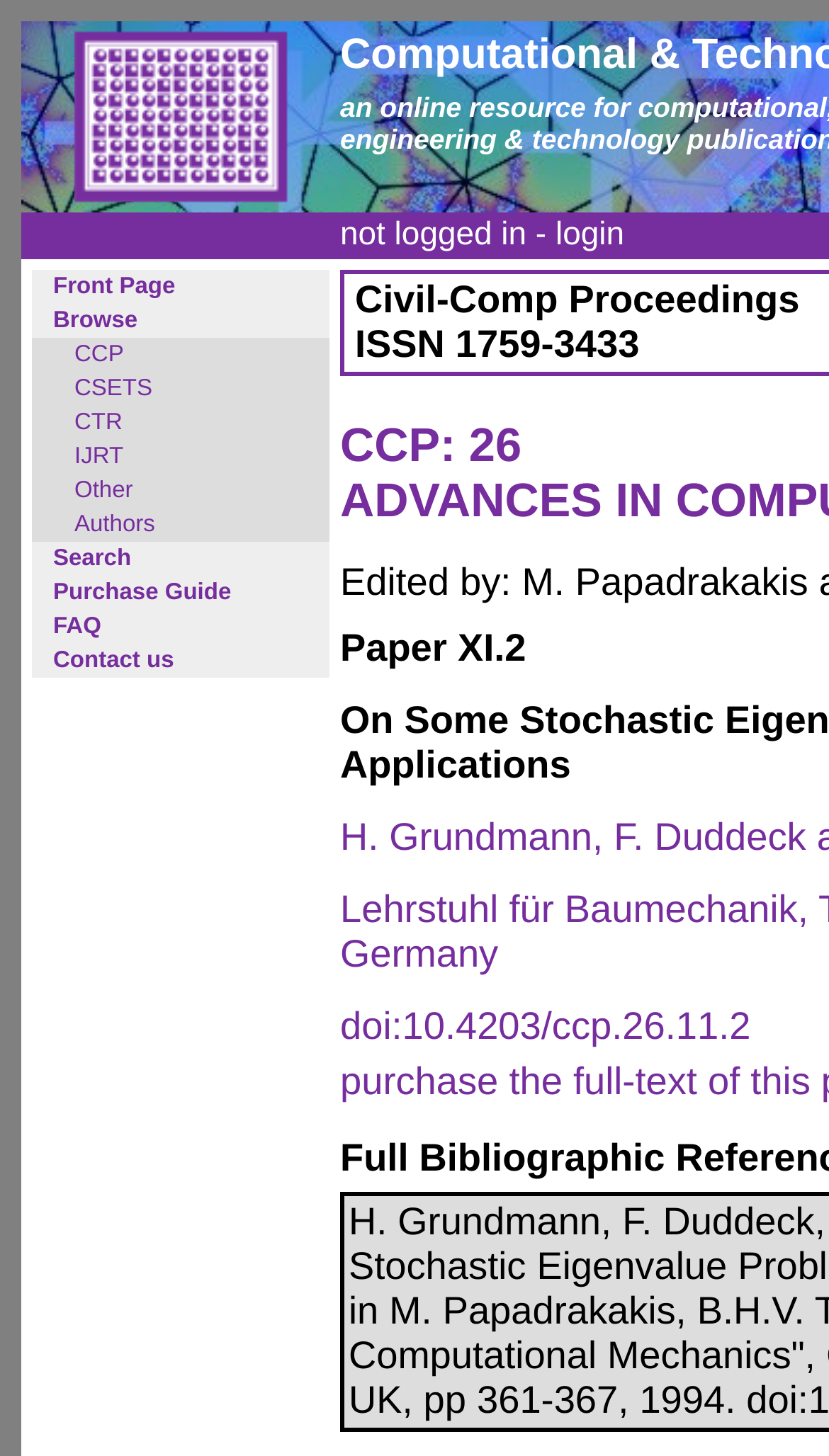Is there a search function on the webpage?
Please use the image to deliver a detailed and complete answer.

I found a link labeled 'Search' in the top navigation bar, indicating that there is a search function available on the webpage.